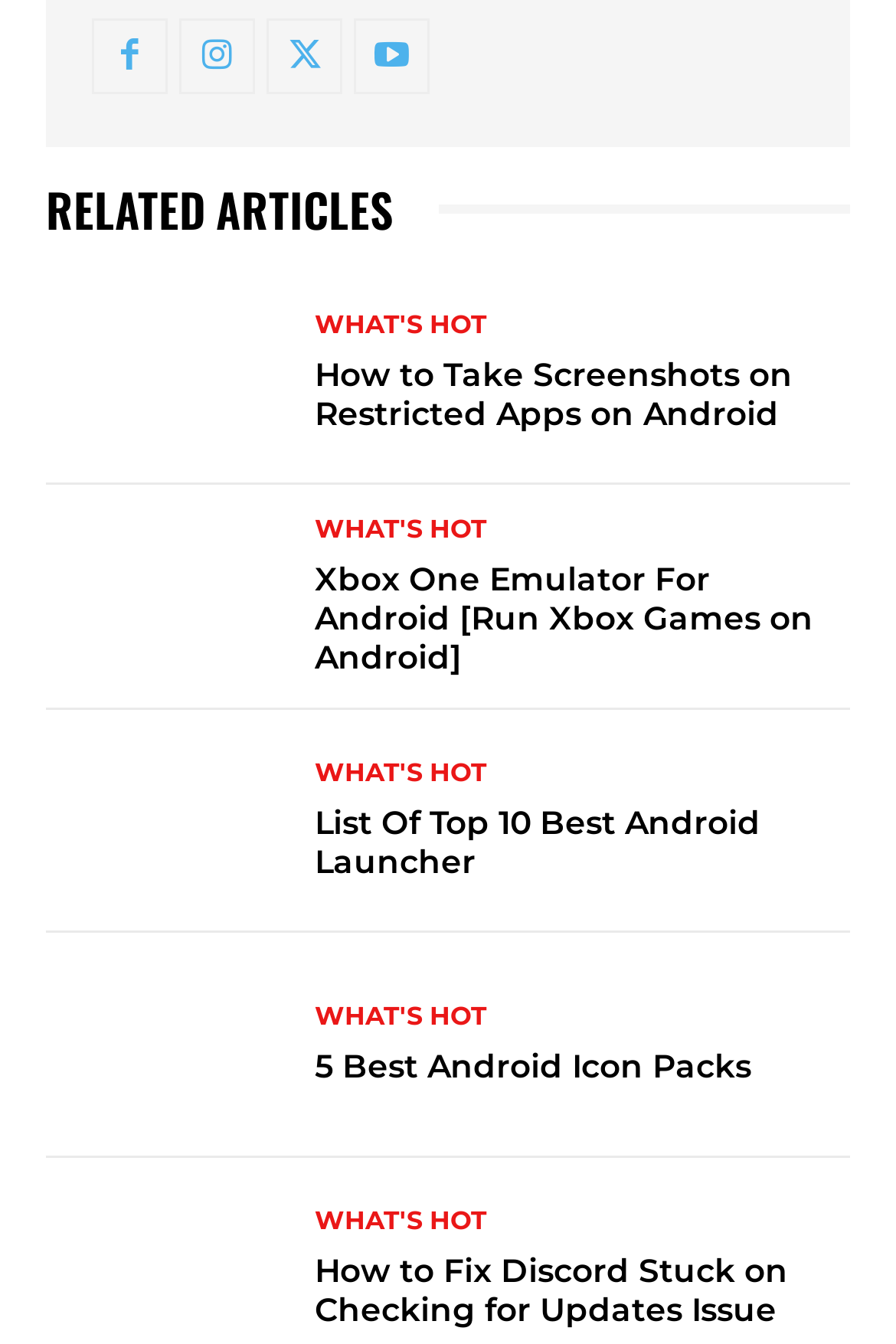Find the bounding box coordinates of the clickable region needed to perform the following instruction: "View related articles". The coordinates should be provided as four float numbers between 0 and 1, i.e., [left, top, right, bottom].

[0.051, 0.135, 0.949, 0.184]